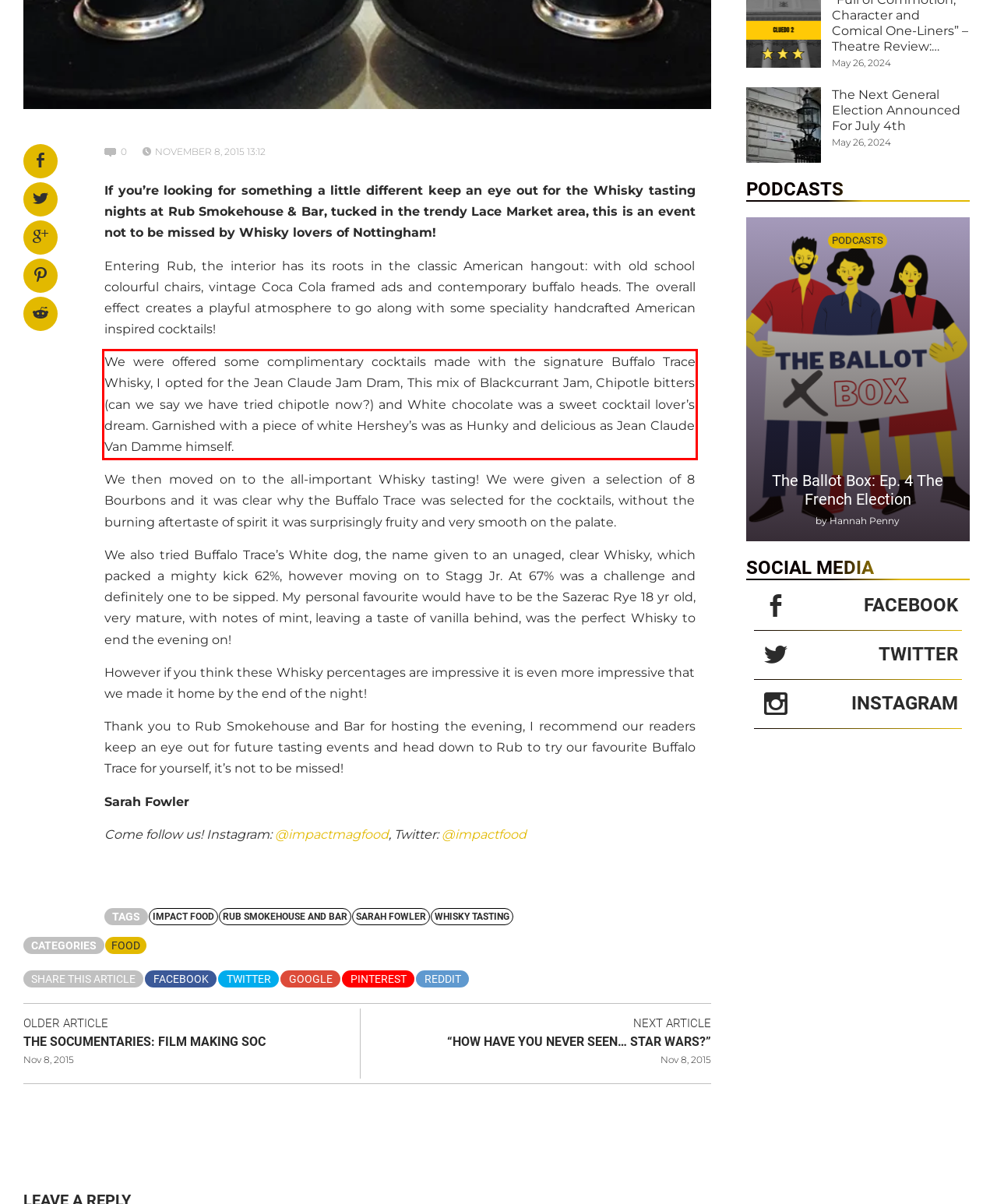Extract and provide the text found inside the red rectangle in the screenshot of the webpage.

We were offered some complimentary cocktails made with the signature Buffalo Trace Whisky, I opted for the Jean Claude Jam Dram, This mix of Blackcurrant Jam, Chipotle bitters (can we say we have tried chipotle now?) and White chocolate was a sweet cocktail lover’s dream. Garnished with a piece of white Hershey’s was as Hunky and delicious as Jean Claude Van Damme himself.